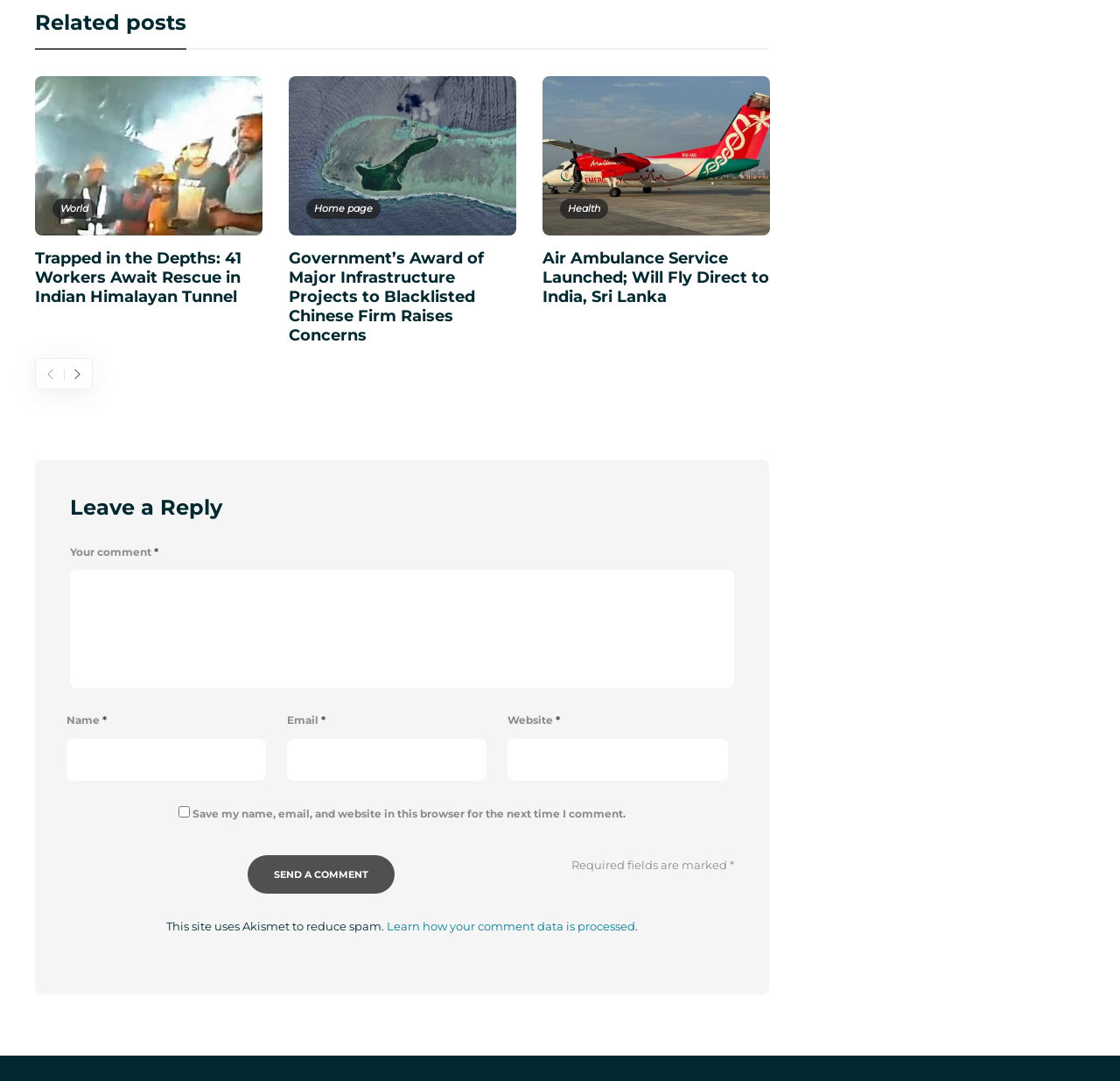Can you pinpoint the bounding box coordinates for the clickable element required for this instruction: "Learn how your comment data is processed"? The coordinates should be four float numbers between 0 and 1, i.e., [left, top, right, bottom].

[0.345, 0.85, 0.567, 0.863]